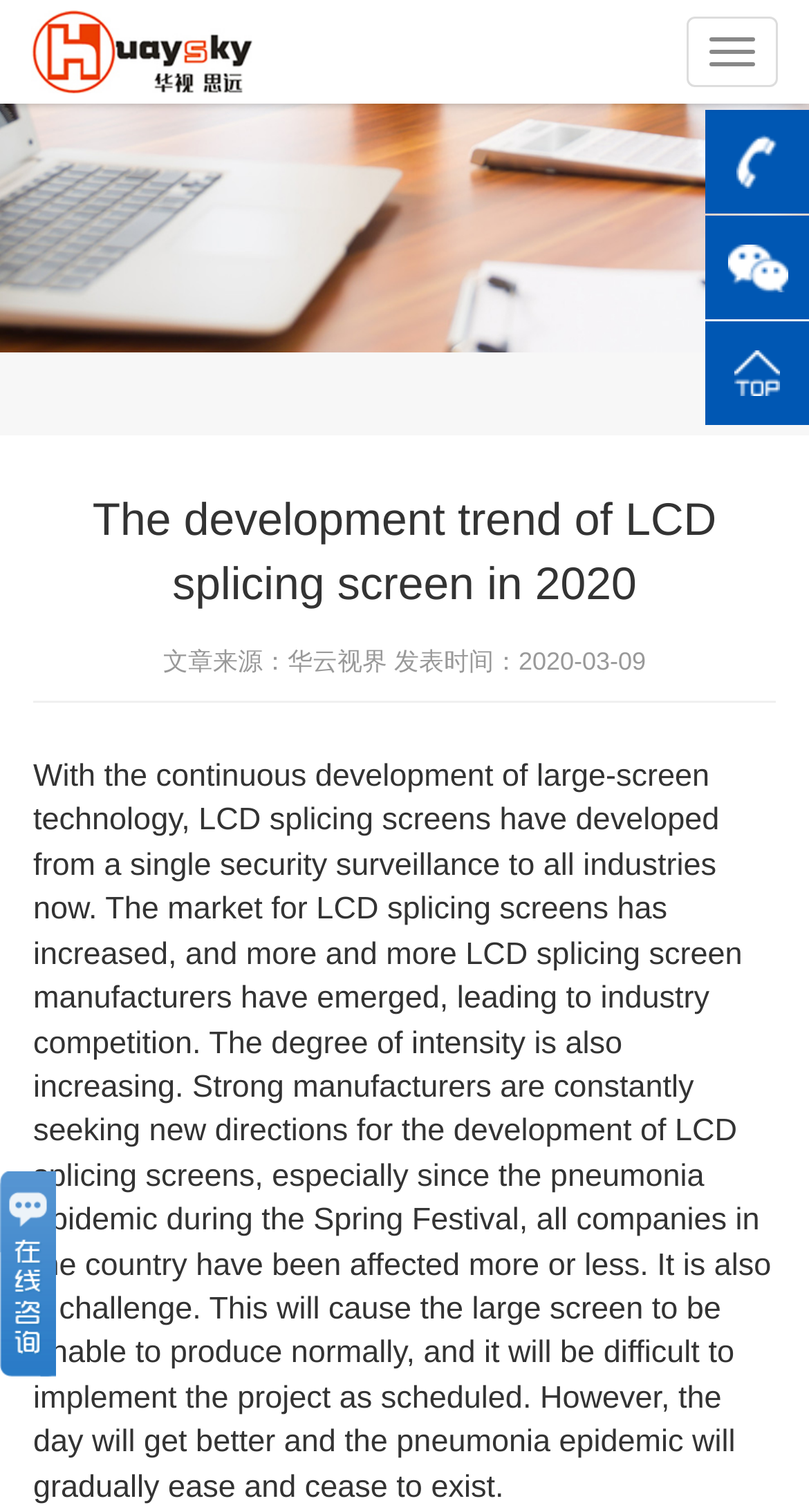By analyzing the image, answer the following question with a detailed response: What is the topic of the article?

Based on the static text 'The development trend of LCD splicing screen in 2020' and the content of the article, it is clear that the topic of the article is about the development trend of LCD splicing screens.